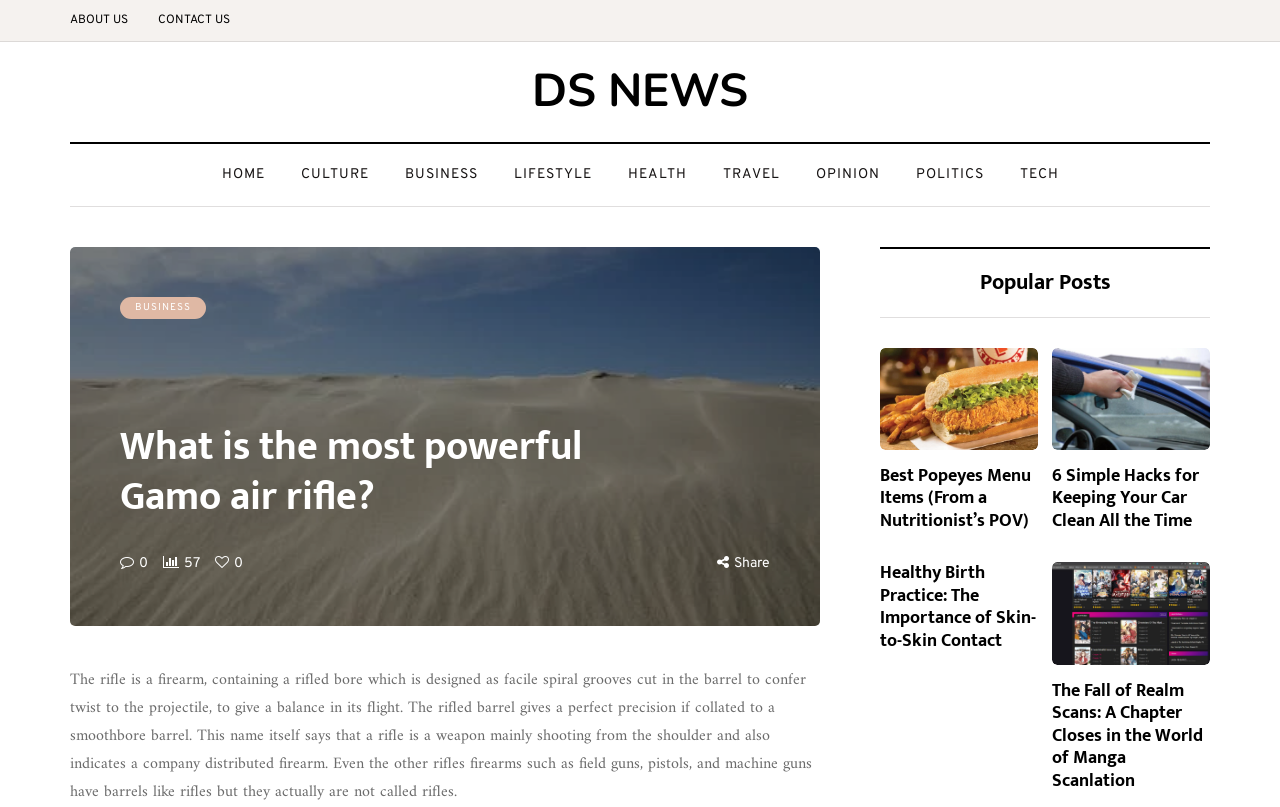Find the bounding box coordinates for the area that must be clicked to perform this action: "View the post about Best Popeyes Menu Items".

[0.688, 0.571, 0.805, 0.665]